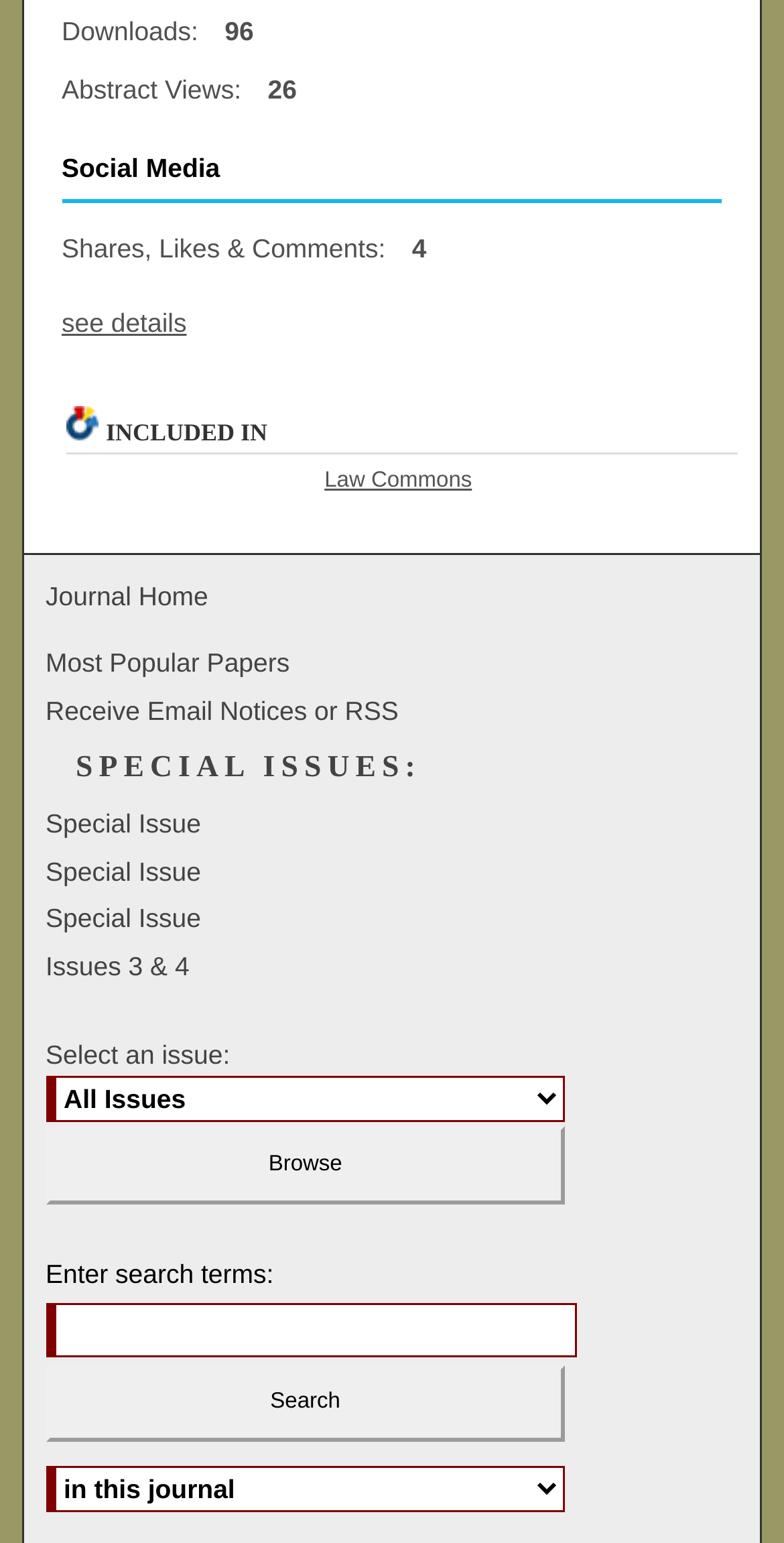What are the special issues of the journal?
Offer a detailed and full explanation in response to the question.

The webpage lists multiple special issues of the journal, including 'Special Issue', 'Special Issue', 'Special Issue', and 'Issues 3 & 4'. These special issues are likely to be specific topics or themes that the journal has focused on in the past.